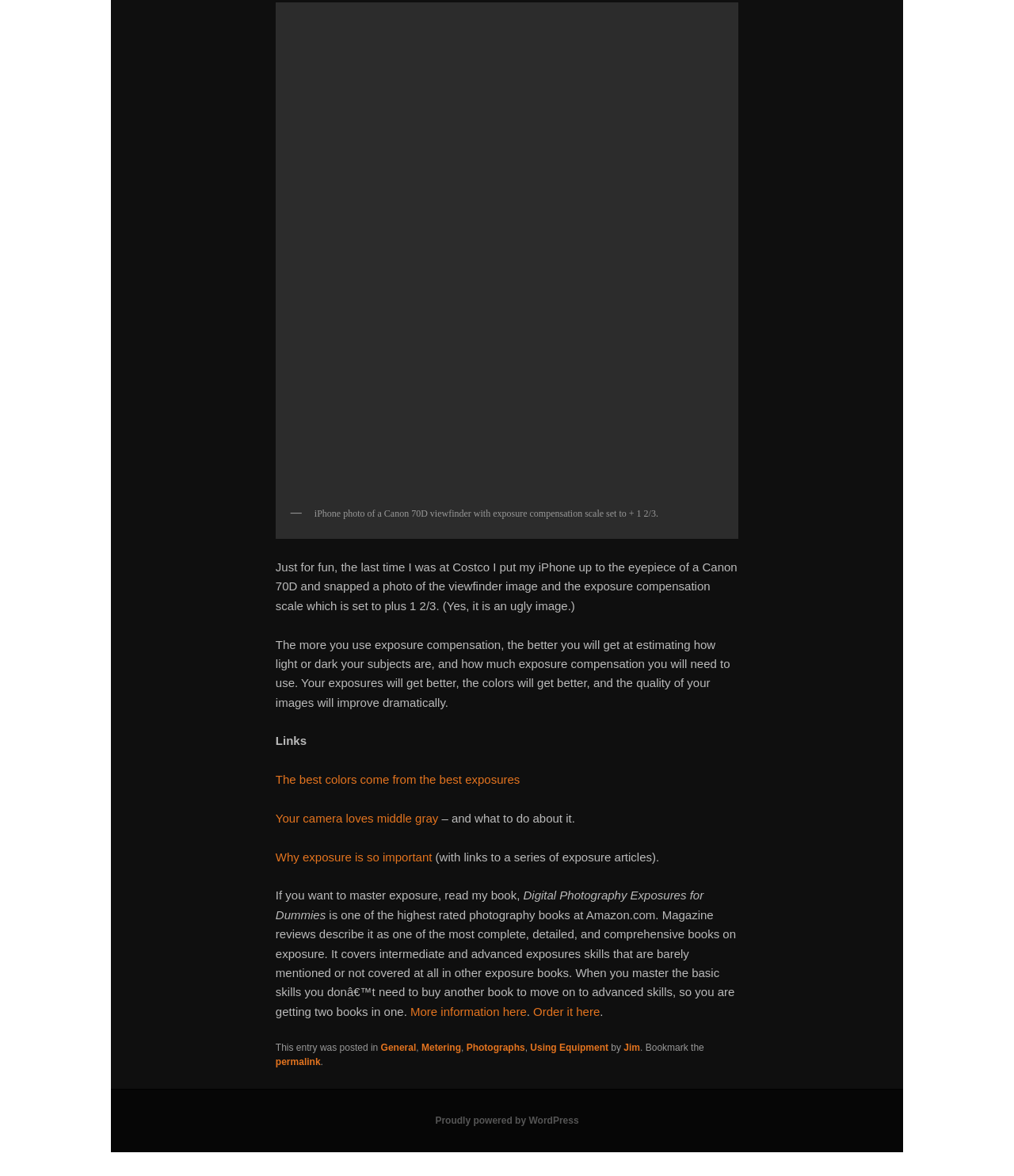Provide a single word or phrase answer to the question: 
What is the camera model shown in the image?

Canon 70D